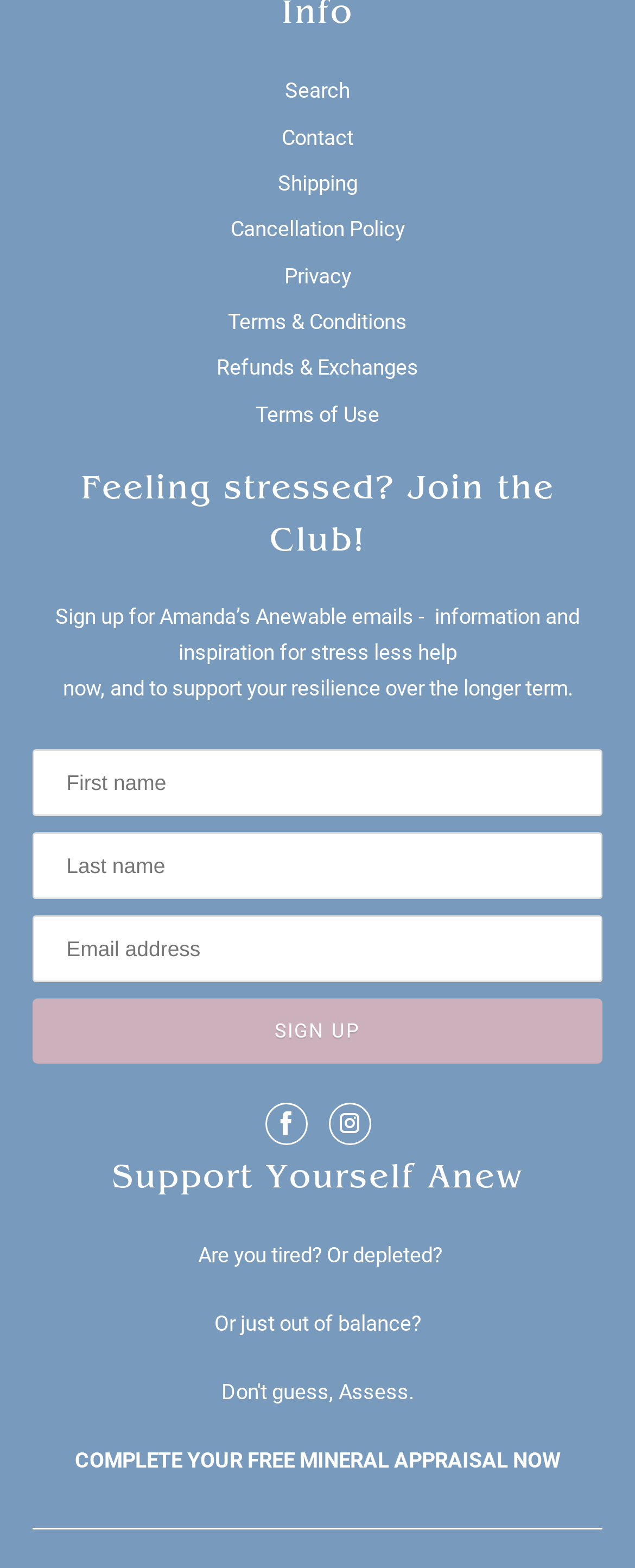What is the required field in the sign-up form?
Refer to the image and respond with a one-word or short-phrase answer.

Email address